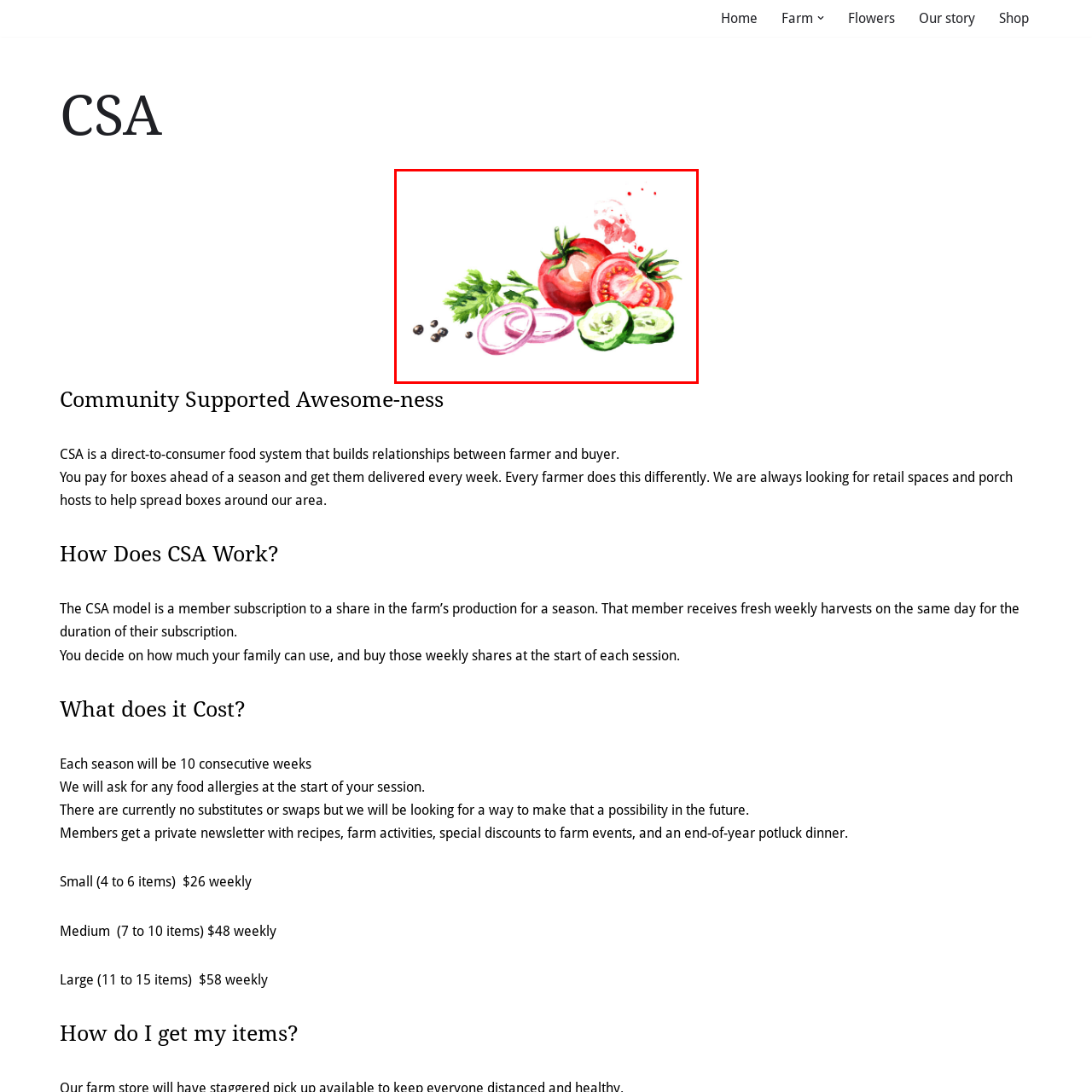Illustrate the image within the red boundary with a detailed caption.

The image showcases a vibrant assortment of freshly sliced vegetables, capturing the essence of a healthy, farm-fresh lifestyle. Prominently featured are ripe red tomatoes, their juicy interiors visible, alongside crisp green cucumbers and thinly sliced red onions. Sprigs of fresh herbs provide a splash of green, enhancing the overall appeal. Black peppercorns are scattered nearby, hinting at the flavors that could complement these fresh ingredients. This delightful arrangement represents the bountiful produce available through Community Supported Agriculture (CSA), emphasizing the connection between local farmers and consumers.